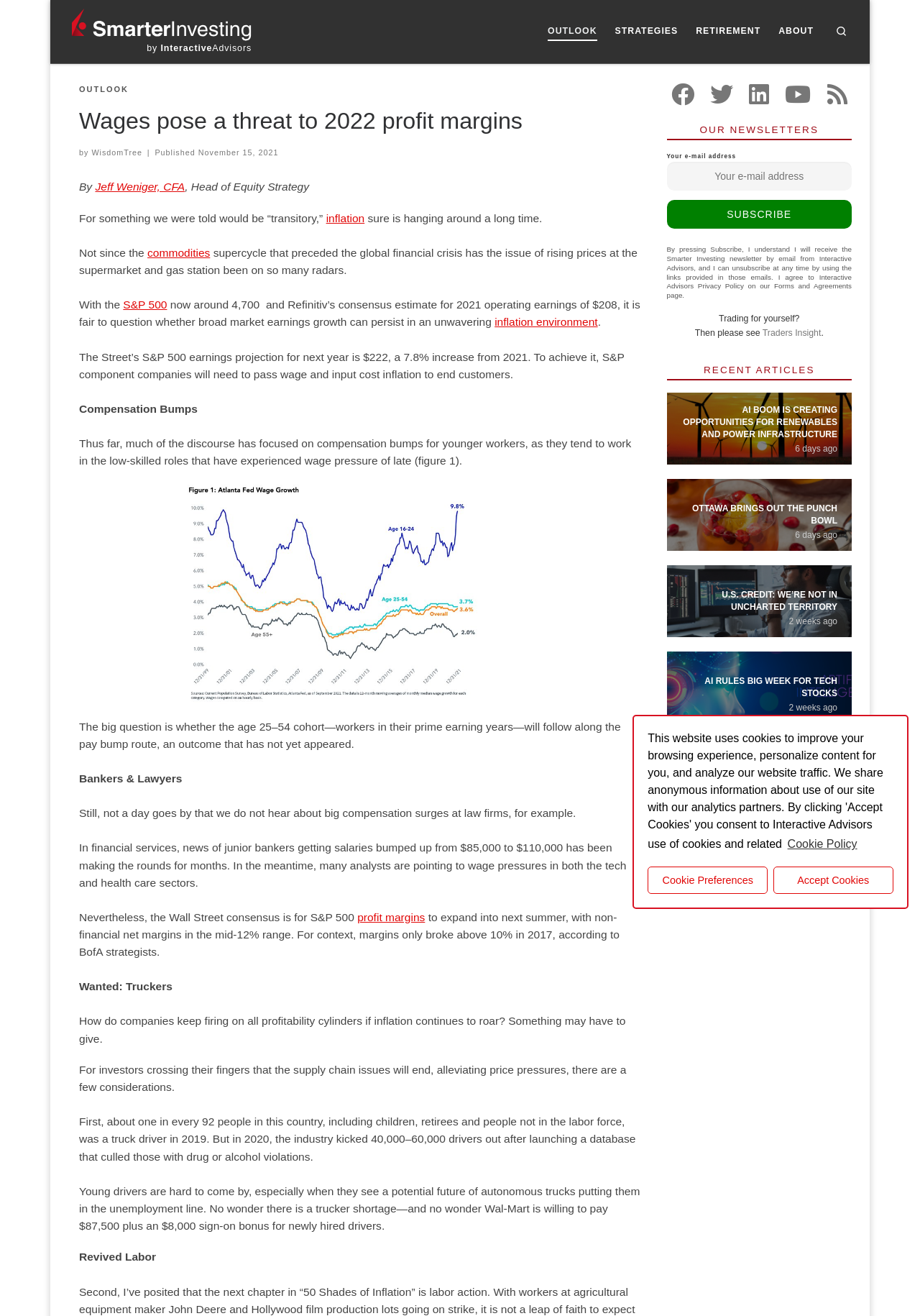Use a single word or phrase to answer the following:
What is the projected increase in S&P 500 earnings for next year?

7.8%